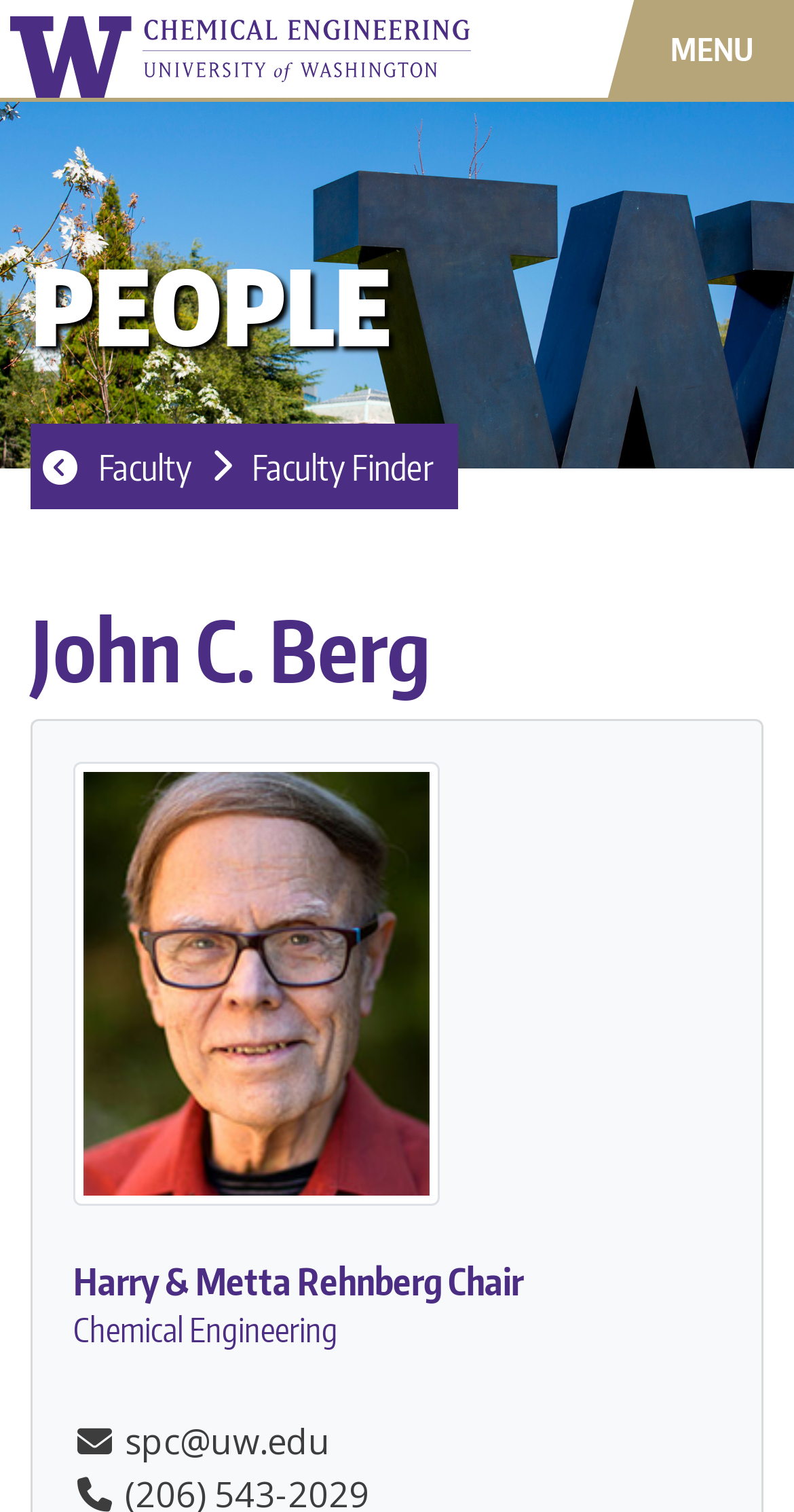Answer the following inquiry with a single word or phrase:
What is the department that John C. Berg is affiliated with?

Chemical Engineering